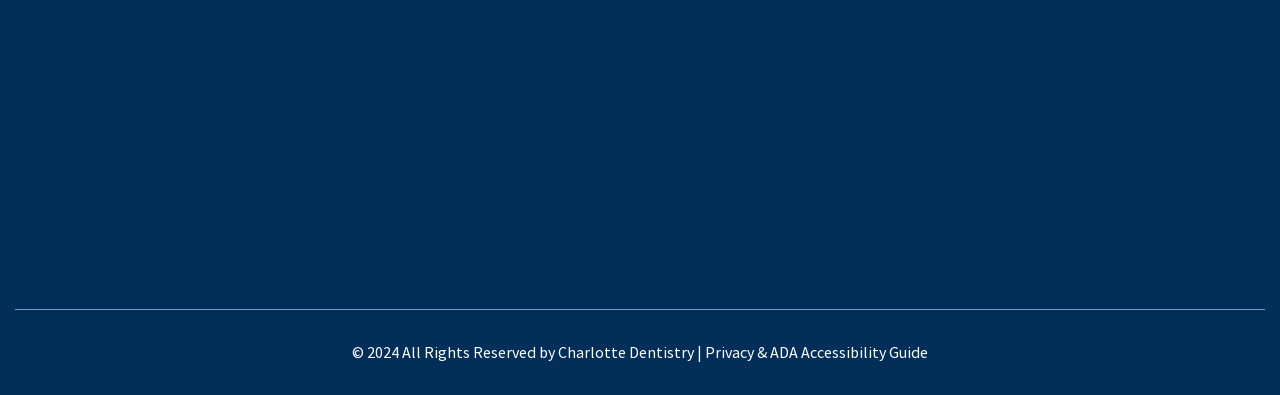Extract the bounding box for the UI element that matches this description: "Gum Disease Treatment".

[0.562, 0.468, 0.71, 0.533]